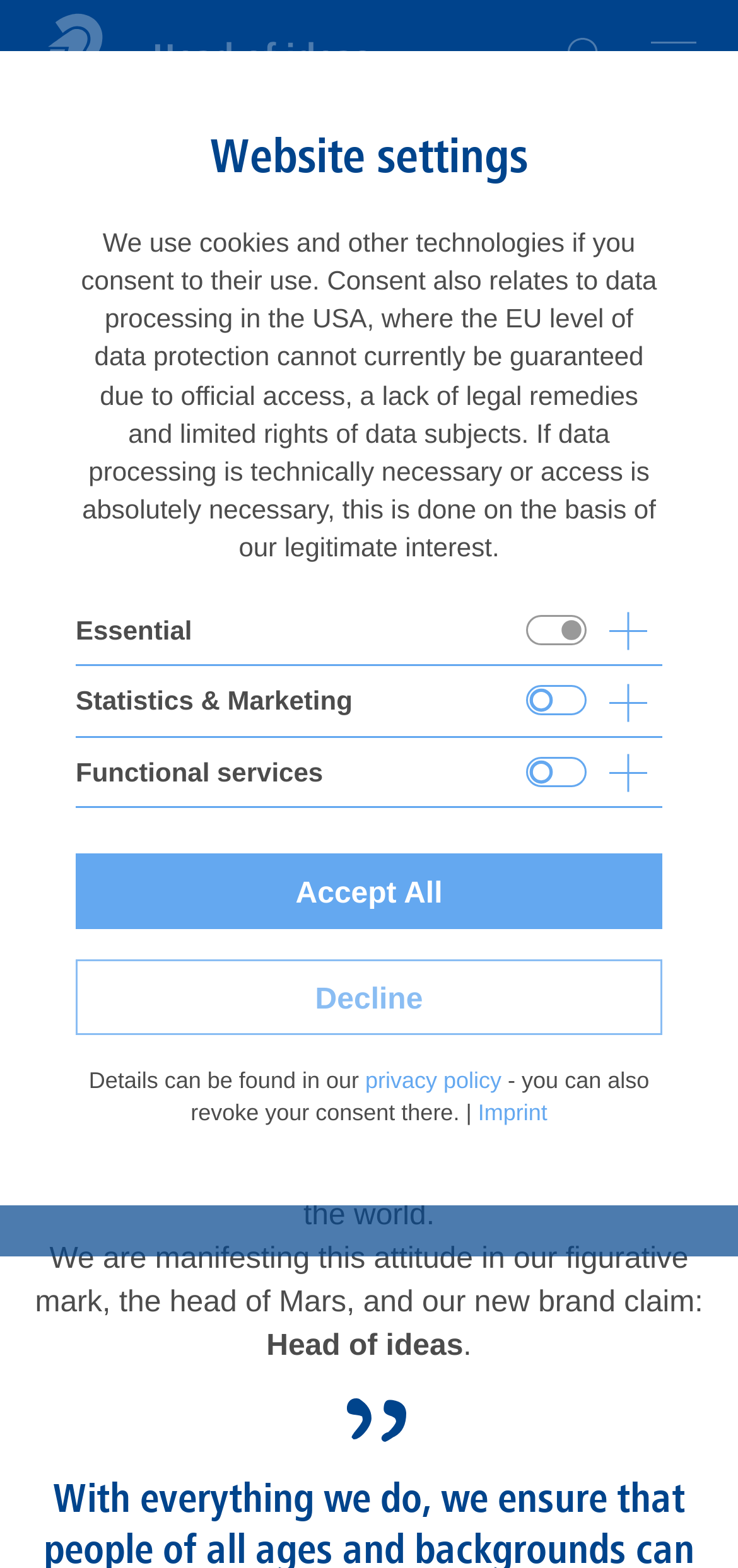Provide a thorough description of the webpage you see.

The webpage is about STAEDTLER, a company that believes in the power of ideas. At the top left corner, there is a link to skip to the content, and next to it, the STAEDTLER logo is displayed as an image. On the top right corner, there are three buttons: a search button with a magnifying glass icon, a toggle navigation button with a close icon, and a link to the content.

Below the top navigation, there is a header section with a heading that reads "One head, many ideas: STAEDTLER, Head of ideas". This is followed by a paragraph of text that explains the company's attitude towards ideas. The text is divided into three sections, with the brand claim "Head of ideas" highlighted in the middle.

On the left side of the page, there is a section titled "Website settings" with a heading and a block of text that explains the use of cookies and data processing. Below this, there are several switches and buttons that allow users to customize their cookie settings, including options for essential, anonymized measurement, friendly captcha, statistics and marketing, and functional services.

At the bottom of the page, there are two buttons: "Accept All" and "Decline", which allow users to accept or decline the cookie settings. Next to these buttons, there is a link to the privacy policy and an imprint.